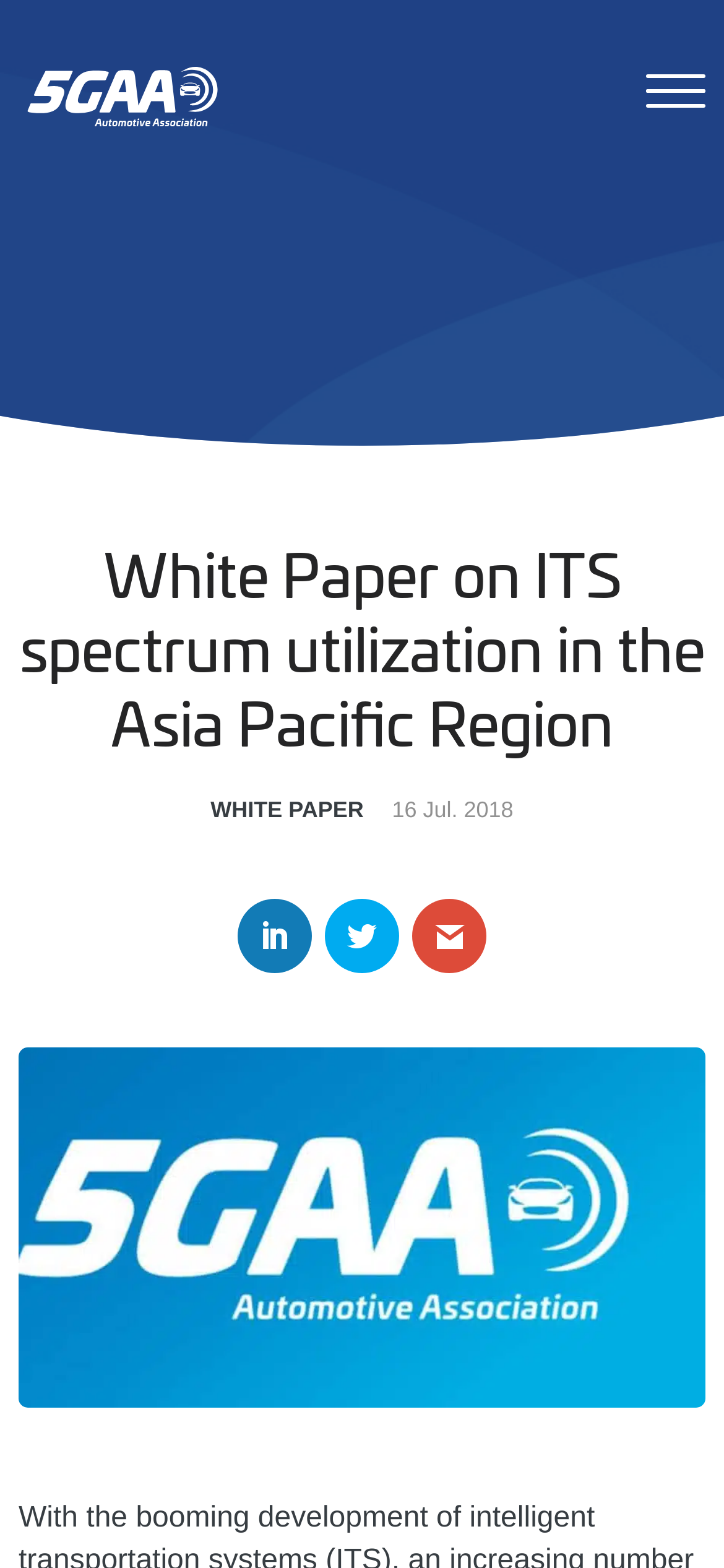Examine the image and give a thorough answer to the following question:
How many social media links are there?

There are three social media links located below the title, which are represented by icons and can be clicked to access the corresponding social media platforms.